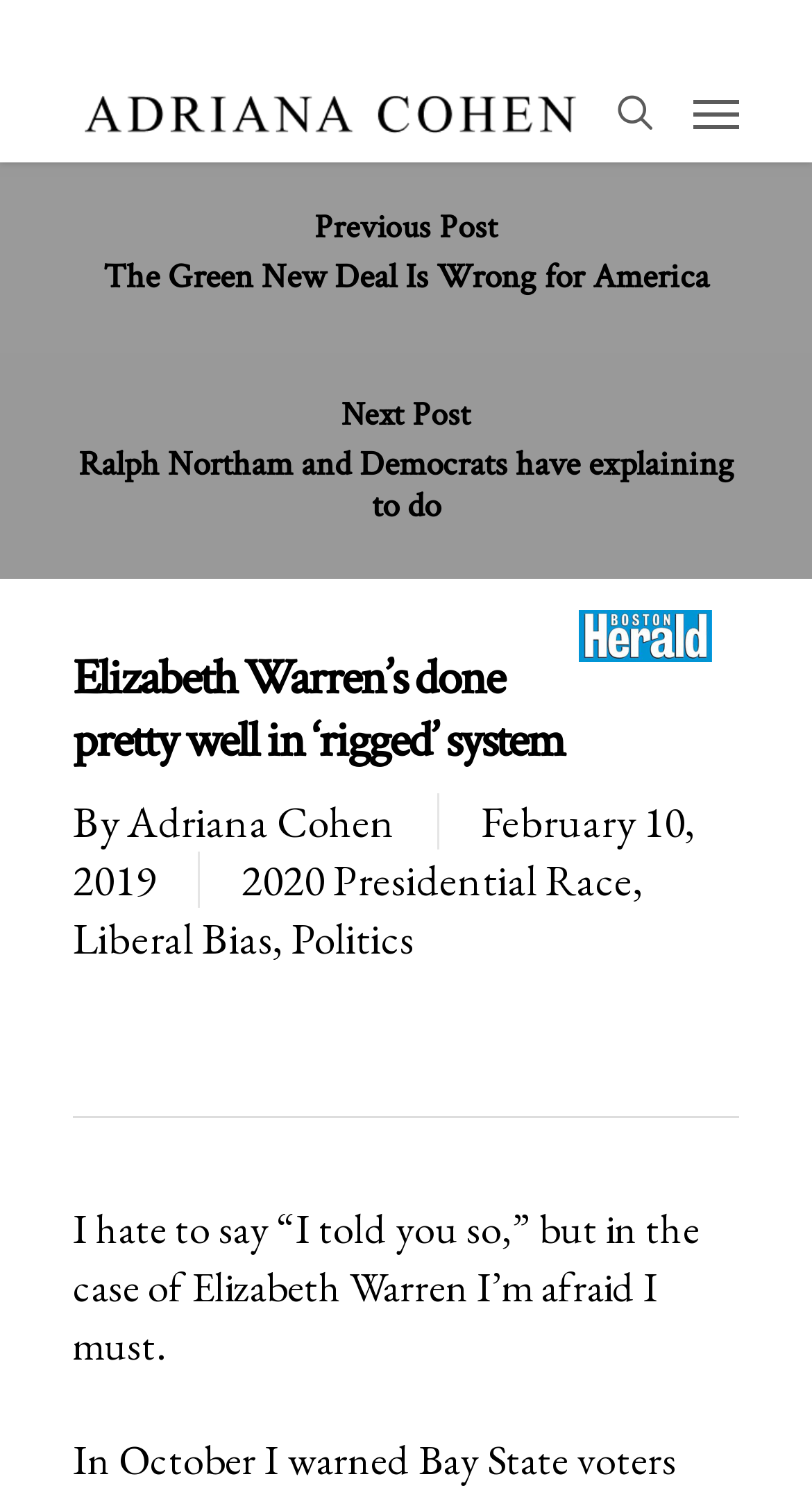Determine the bounding box coordinates of the element that should be clicked to execute the following command: "read the article by Adriana Cohen".

[0.156, 0.533, 0.487, 0.571]